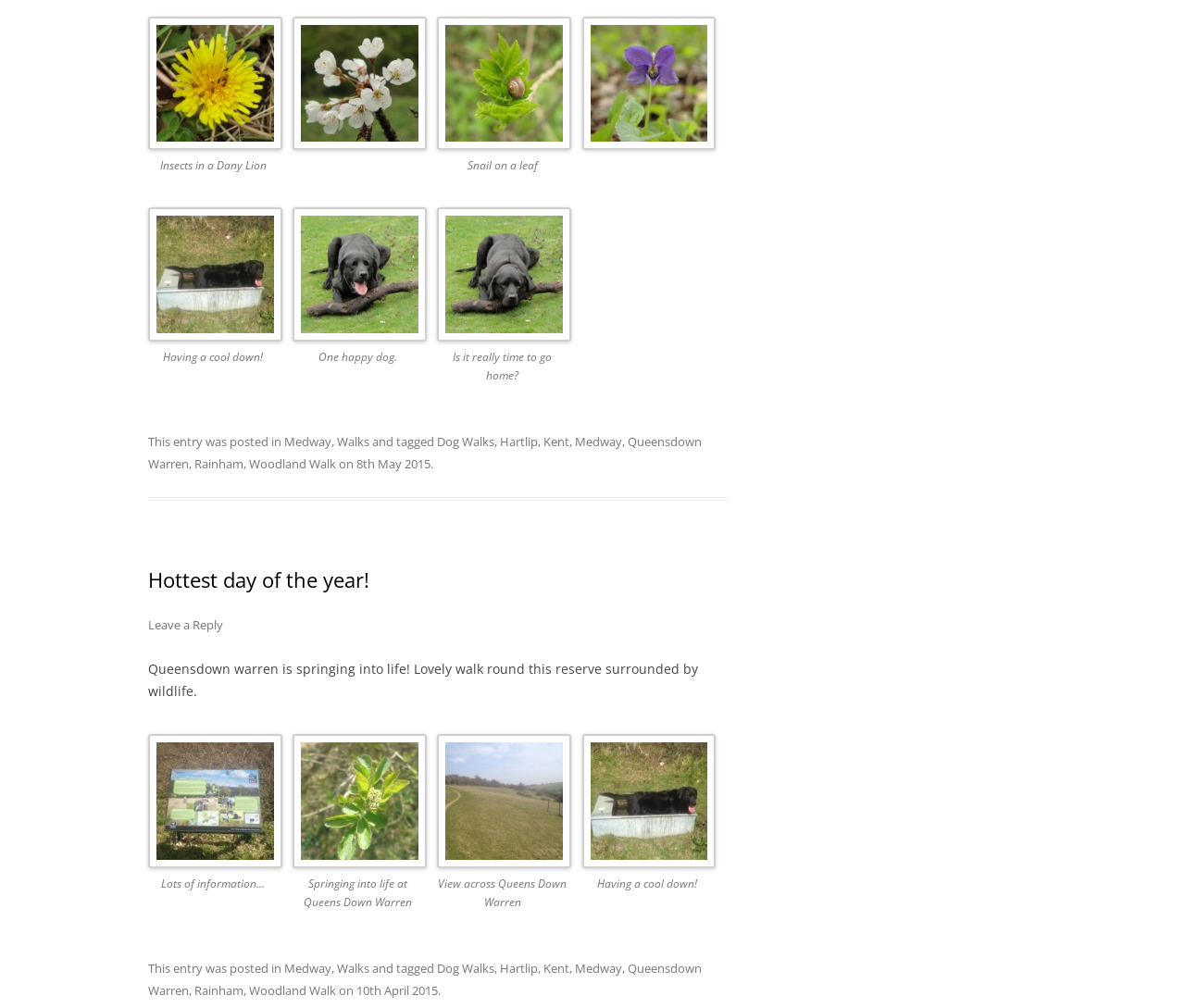Kindly determine the bounding box coordinates for the clickable area to achieve the given instruction: "Read the post about Hottest day of the year!".

[0.125, 0.563, 0.613, 0.587]